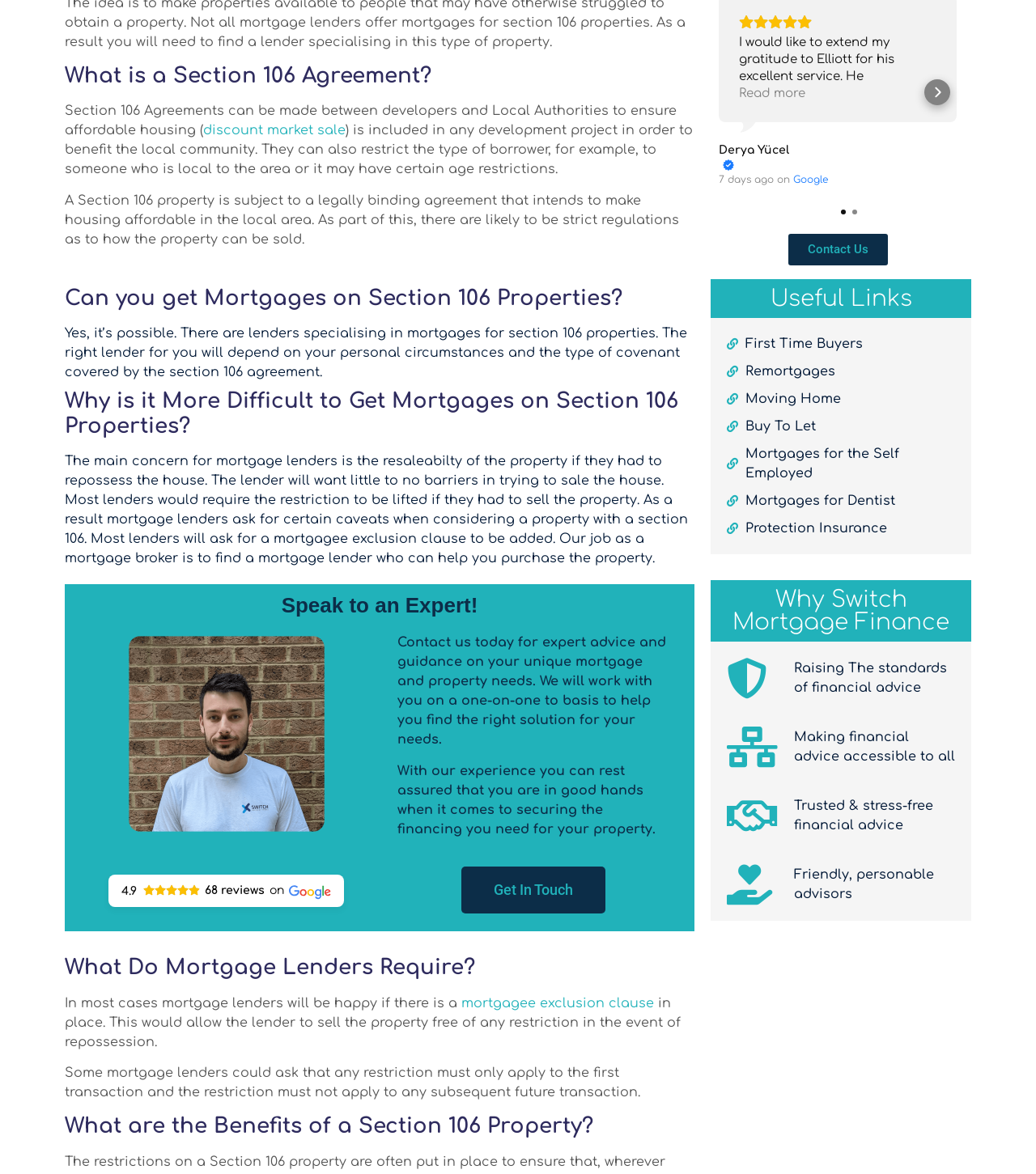Find the bounding box coordinates of the element's region that should be clicked in order to follow the given instruction: "Click the 'Review by Derya Yücel' link". The coordinates should consist of four float numbers between 0 and 1, i.e., [left, top, right, bottom].

[0.694, 0.119, 0.762, 0.145]